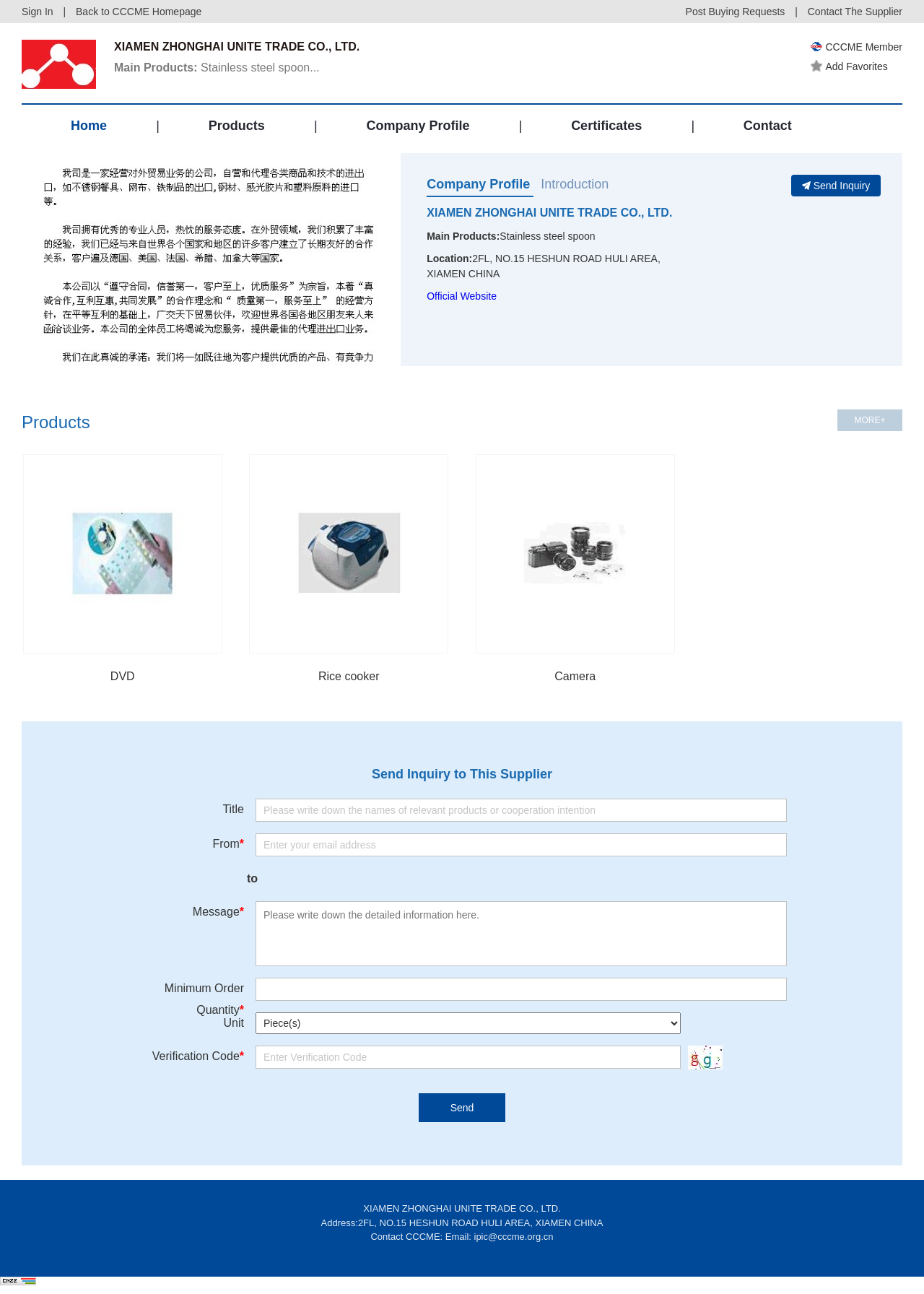What is the location of this company?
Use the image to give a comprehensive and detailed response to the question.

The location of the company can be found in the static text element at the bottom of the webpage, which is 'Address:2FL, NO.15 HESHUN ROAD HULI AREA, XIAMEN CHINA'.